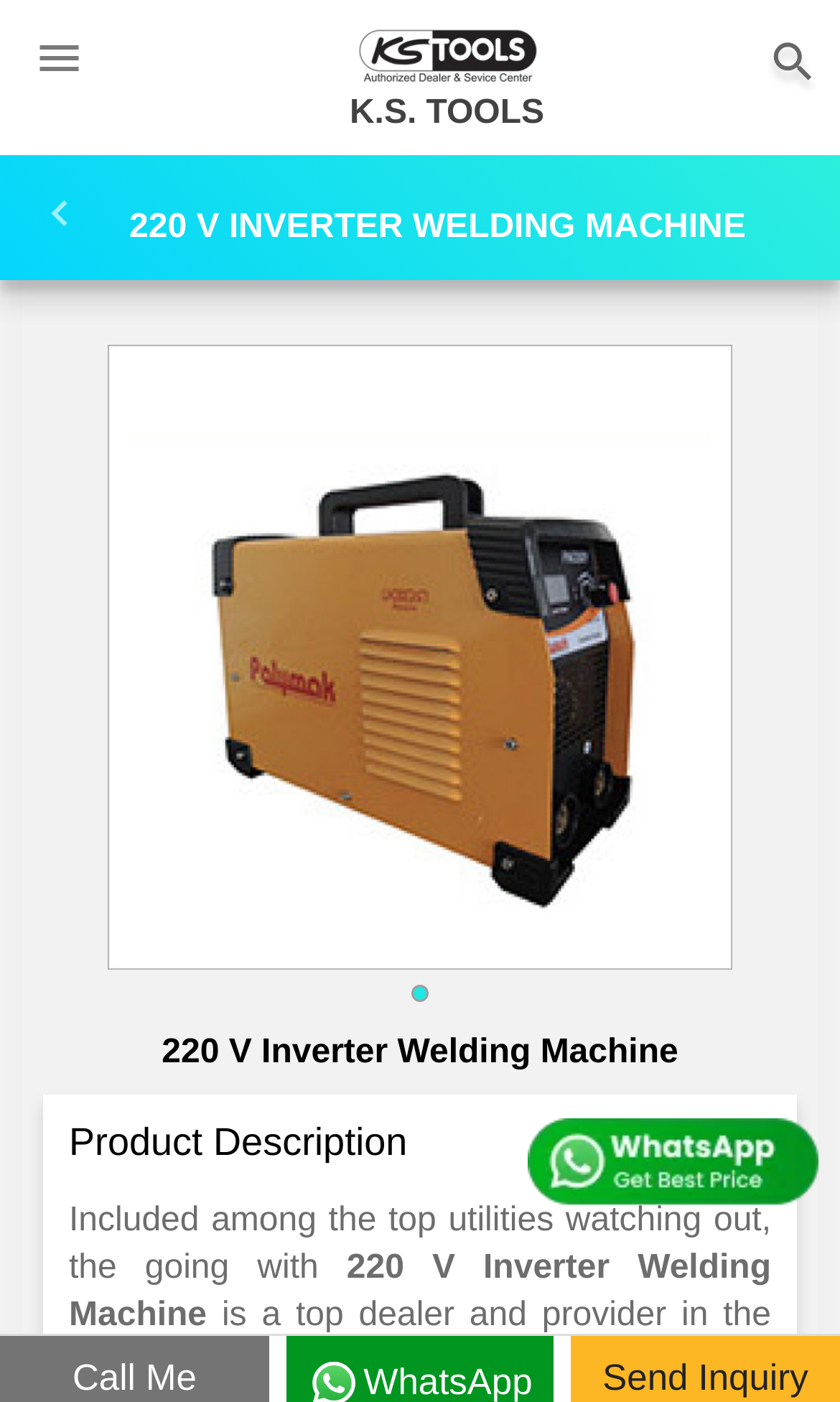How many home icons are present on the webpage?
Based on the screenshot, answer the question with a single word or phrase.

2